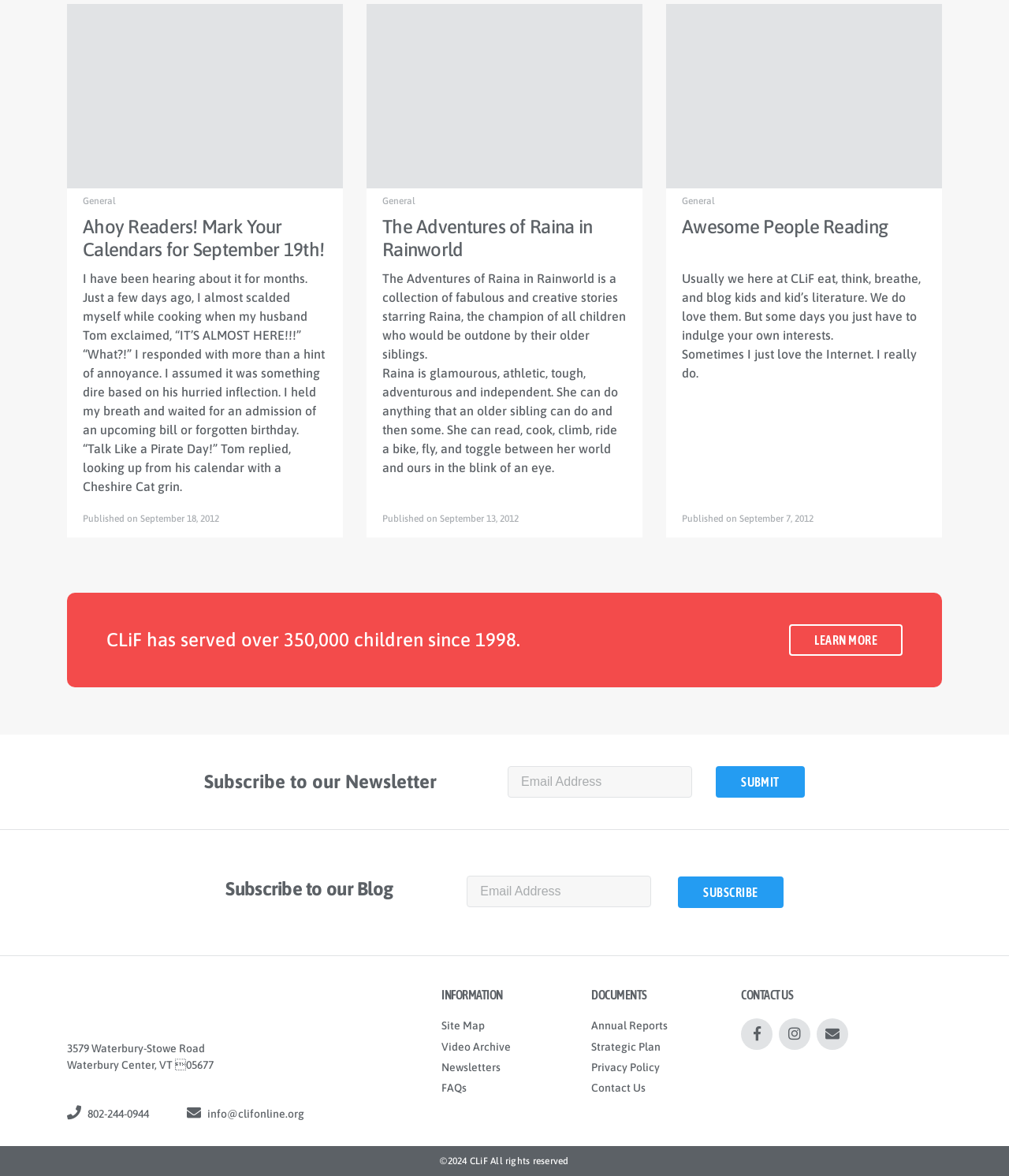What is the address of CLiF mentioned on the webpage?
Make sure to answer the question with a detailed and comprehensive explanation.

The address of CLiF is mentioned at the bottom of the webpage, which is 3579 Waterbury-Stowe Road, Waterbury Center, VT 05677.